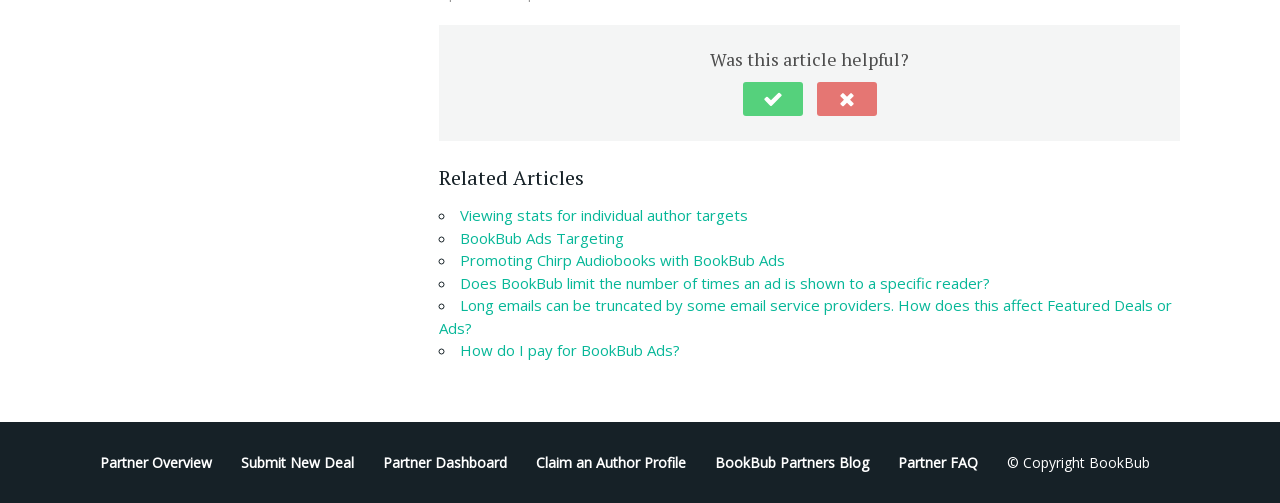Answer the question in one word or a short phrase:
What is the last link in the related articles list?

How do I pay for BookBub Ads?